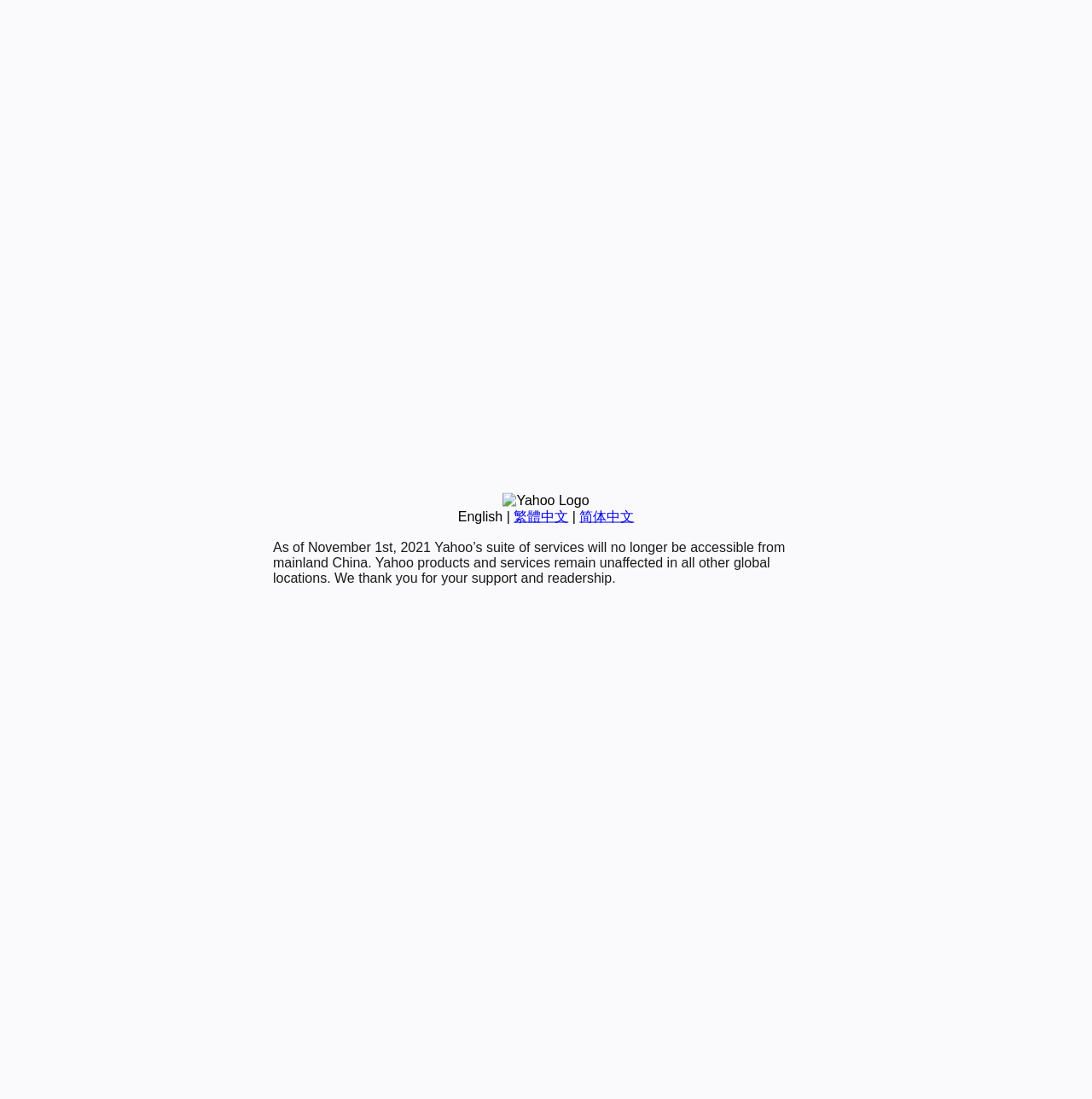Locate the UI element described as follows: "繁體中文". Return the bounding box coordinates as four float numbers between 0 and 1 in the order [left, top, right, bottom].

[0.47, 0.463, 0.52, 0.476]